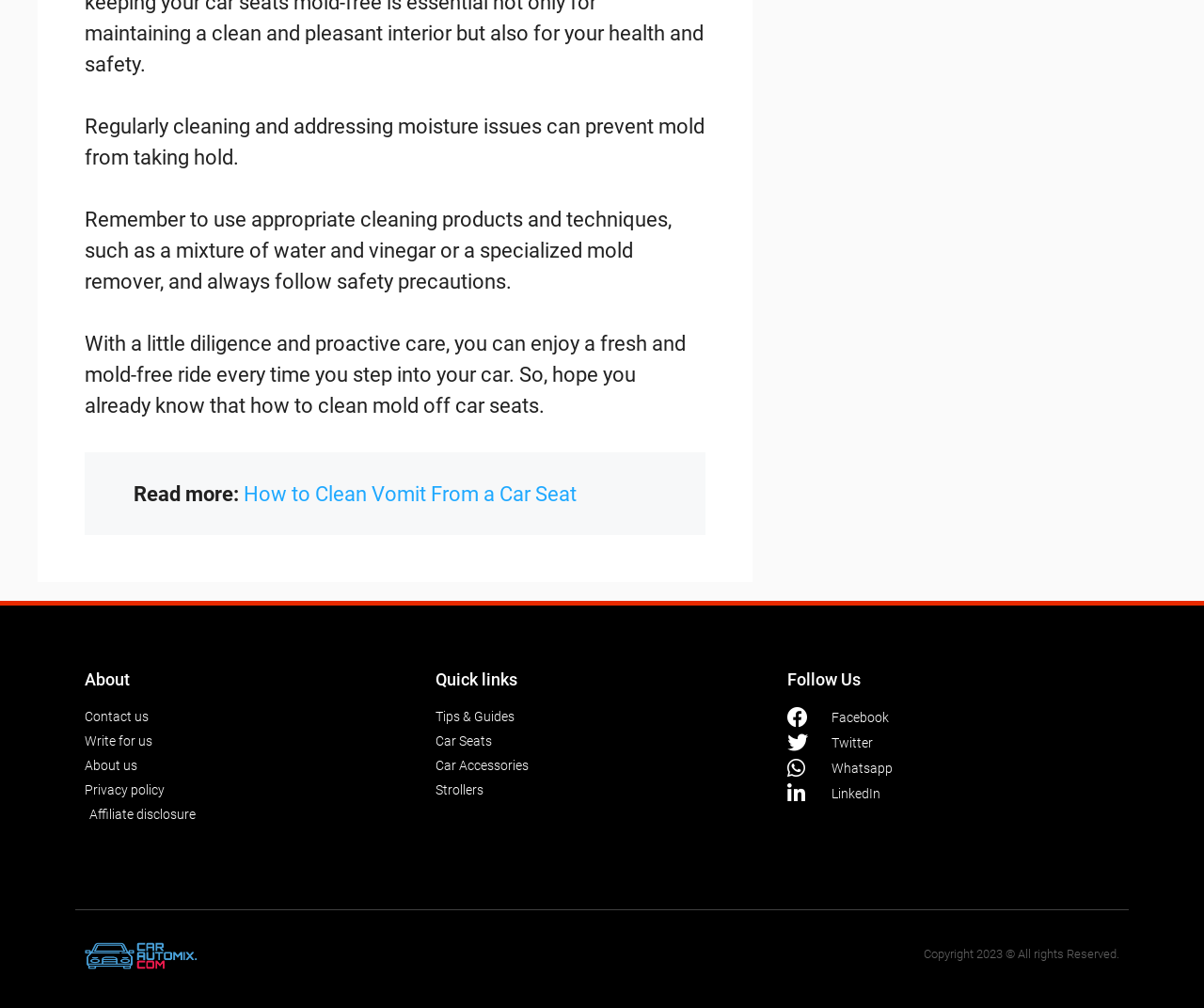Identify the bounding box coordinates of the clickable region to carry out the given instruction: "Learn how to clean vomit from a car seat".

[0.203, 0.478, 0.479, 0.502]